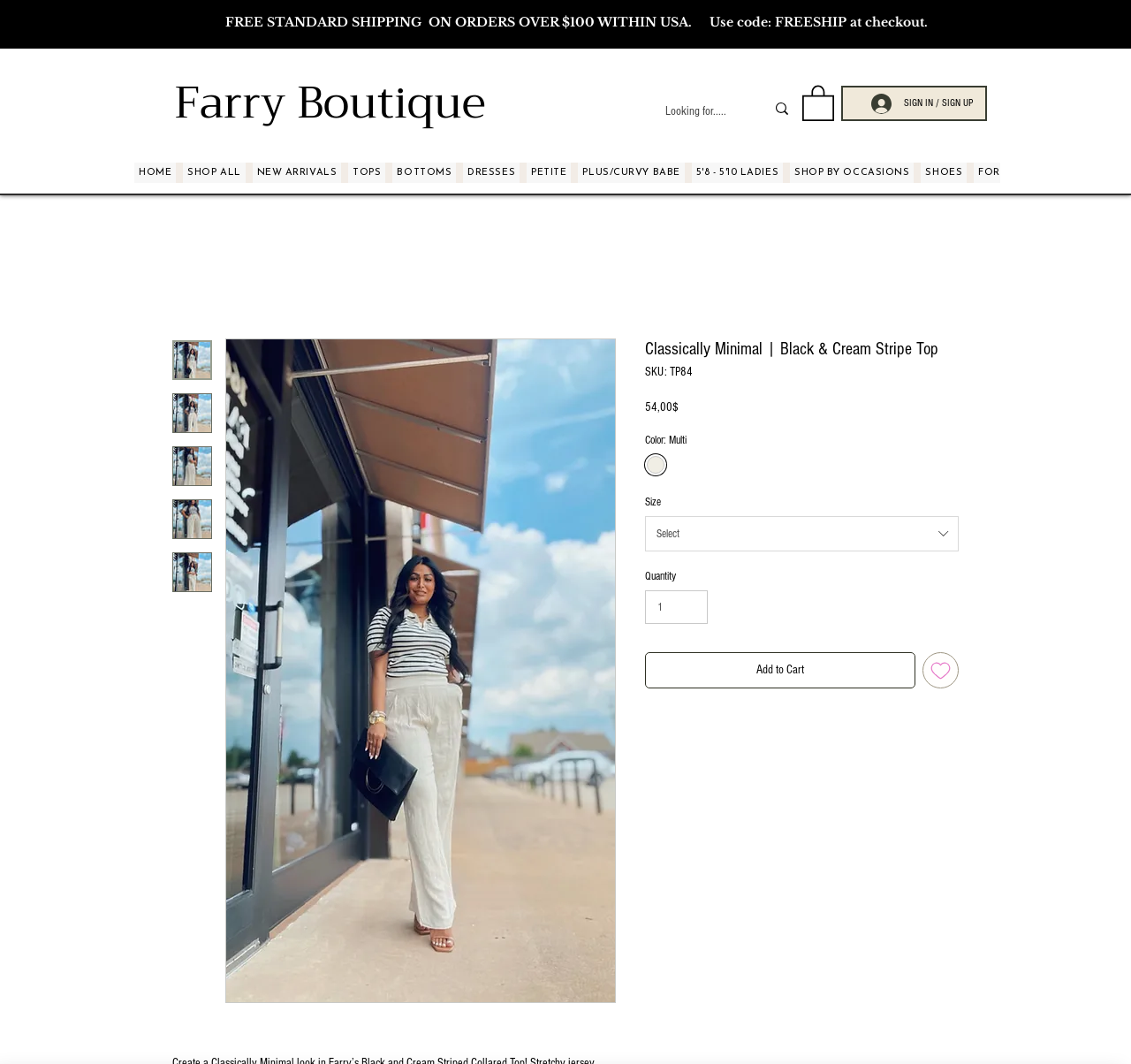Determine the bounding box coordinates of the clickable element to complete this instruction: "View tops". Provide the coordinates in the format of four float numbers between 0 and 1, [left, top, right, bottom].

[0.308, 0.153, 0.341, 0.172]